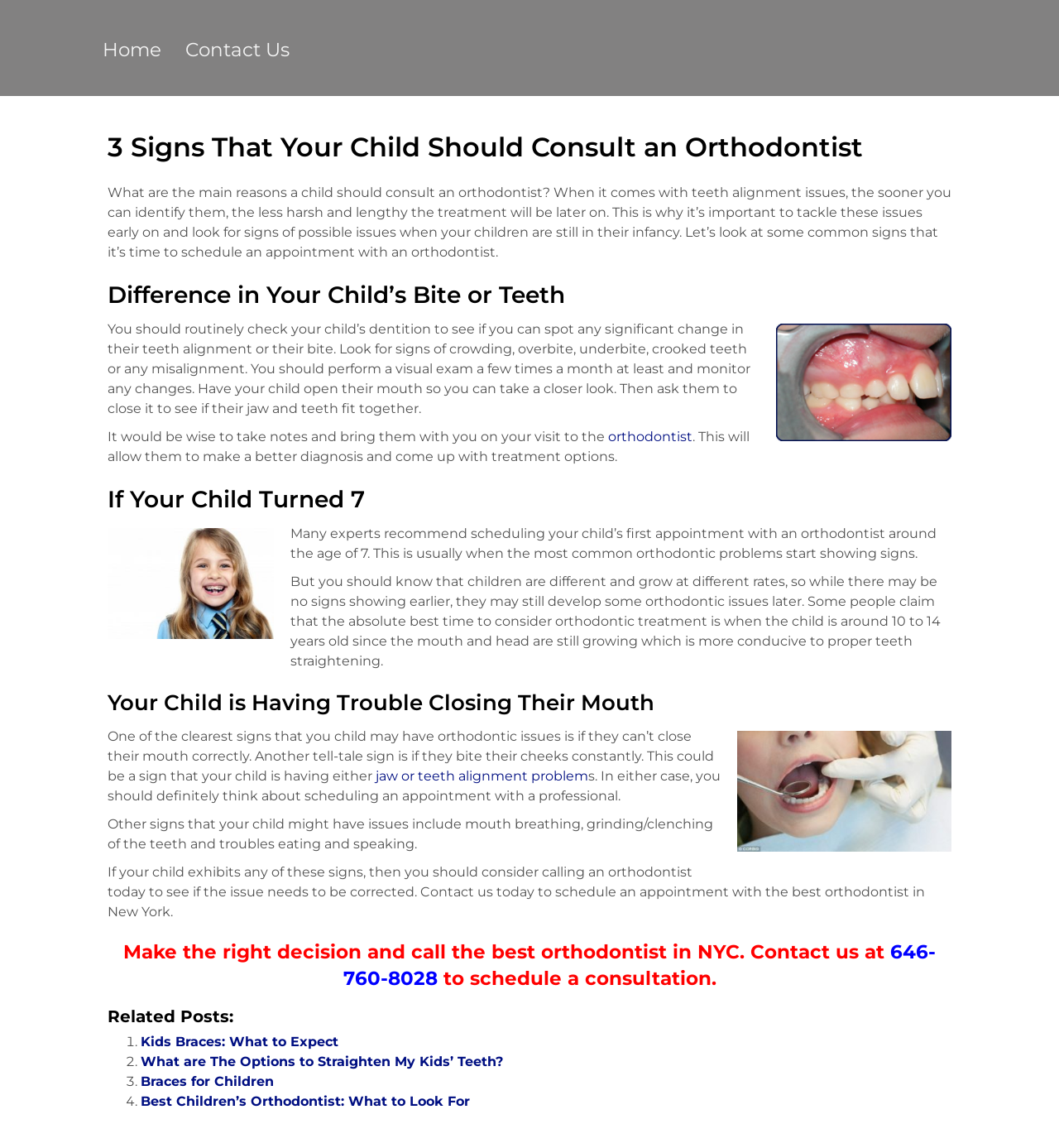How can I schedule a consultation with the best orthodontist in NYC?
Carefully analyze the image and provide a detailed answer to the question.

The webpage provides a phone number, 646-760-8028, to contact the best orthodontist in NYC and schedule a consultation.